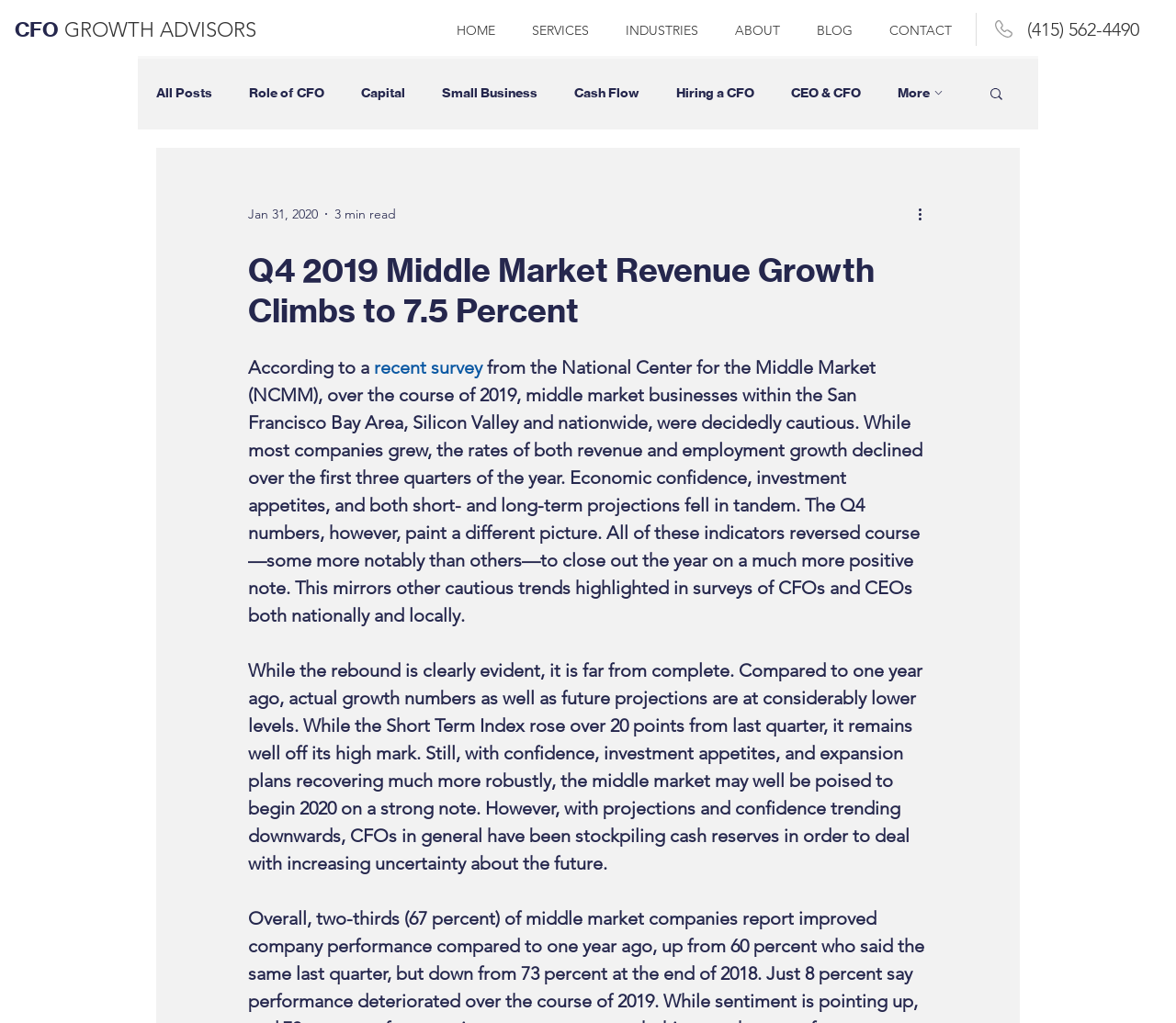Locate the UI element described by INDUSTRIES in the provided webpage screenshot. Return the bounding box coordinates in the format (top-left x, top-left y, bottom-right x, bottom-right y), ensuring all values are between 0 and 1.

[0.516, 0.02, 0.609, 0.04]